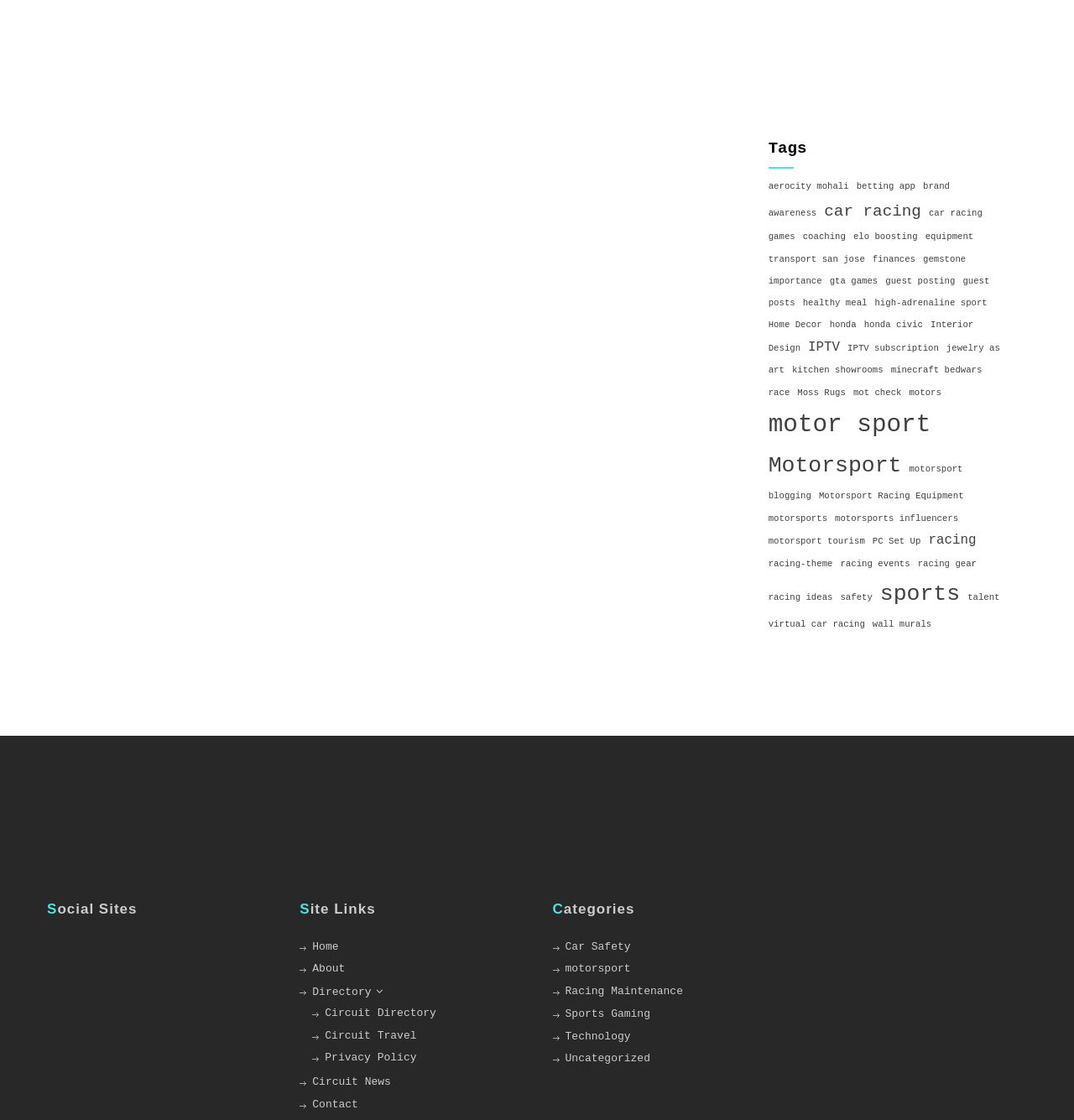Please identify the bounding box coordinates of the clickable area that will fulfill the following instruction: "Check 'Home' page". The coordinates should be in the format of four float numbers between 0 and 1, i.e., [left, top, right, bottom].

[0.291, 0.839, 0.315, 0.851]